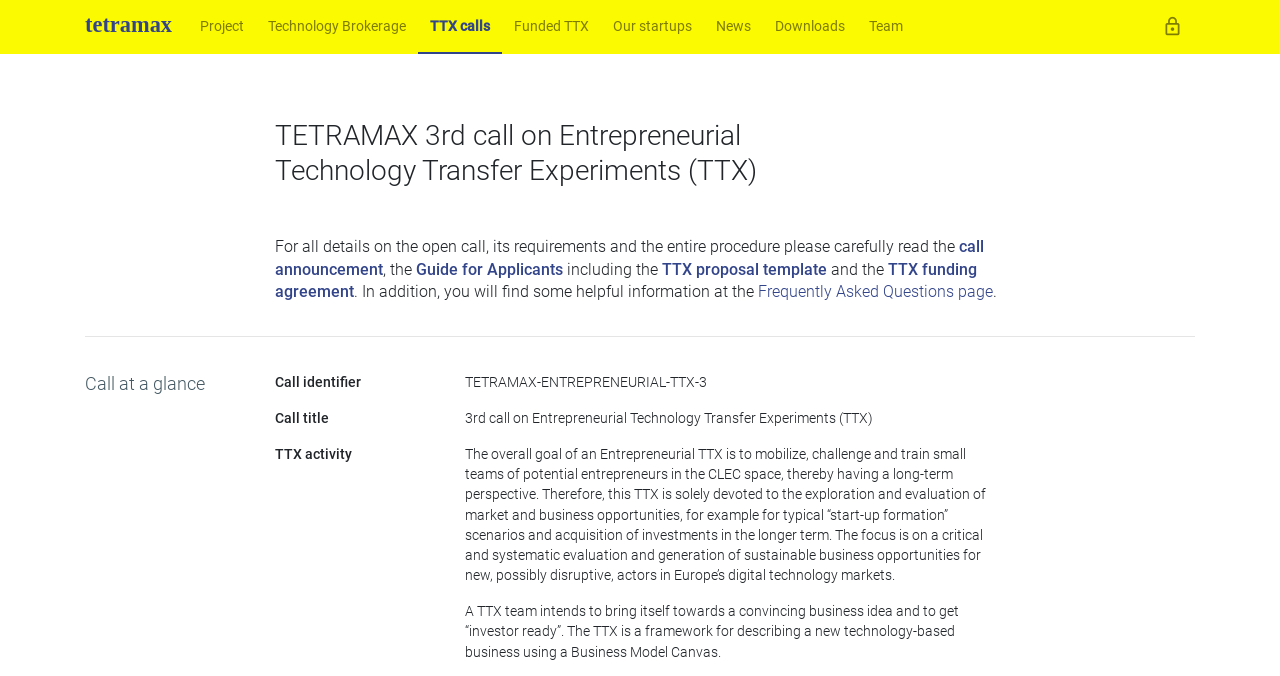Please provide the bounding box coordinate of the region that matches the element description: Project. Coordinates should be in the format (top-left x, top-left y, bottom-right x, bottom-right y) and all values should be between 0 and 1.

[0.147, 0.0, 0.2, 0.081]